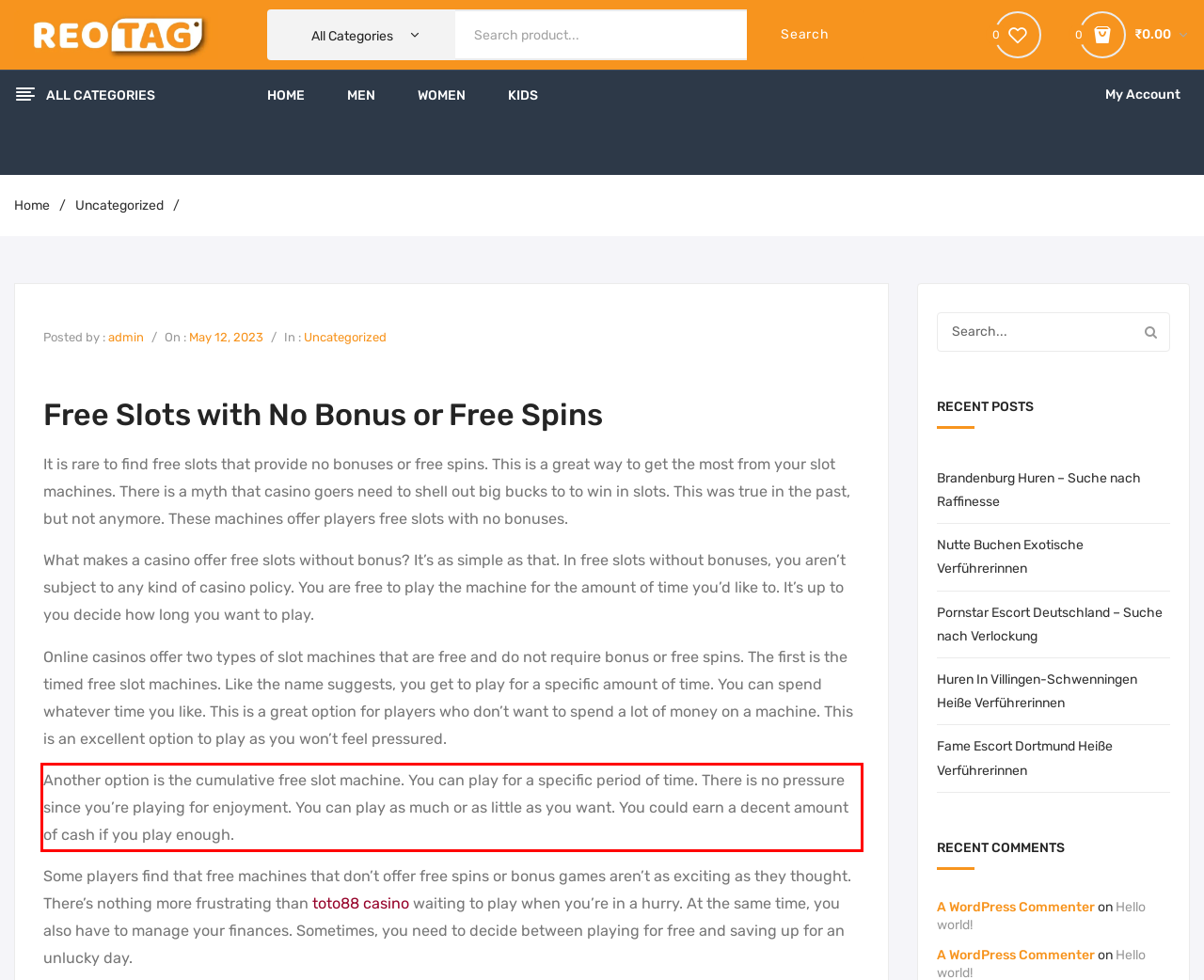Perform OCR on the text inside the red-bordered box in the provided screenshot and output the content.

Another option is the cumulative free slot machine. You can play for a specific period of time. There is no pressure since you’re playing for enjoyment. You can play as much or as little as you want. You could earn a decent amount of cash if you play enough.